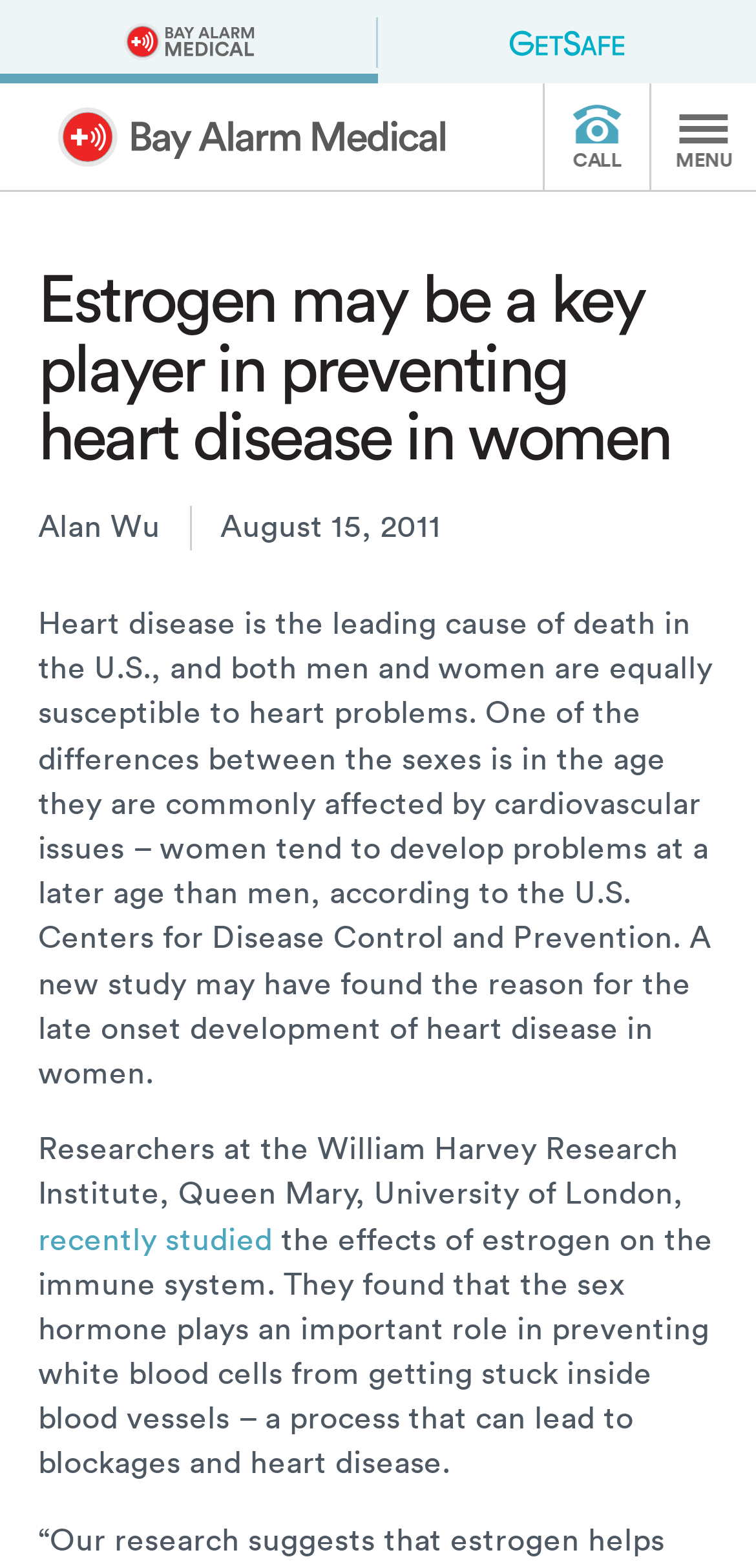Specify the bounding box coordinates (top-left x, top-left y, bottom-right x, bottom-right y) of the UI element in the screenshot that matches this description: Alan Wu

[0.05, 0.326, 0.212, 0.346]